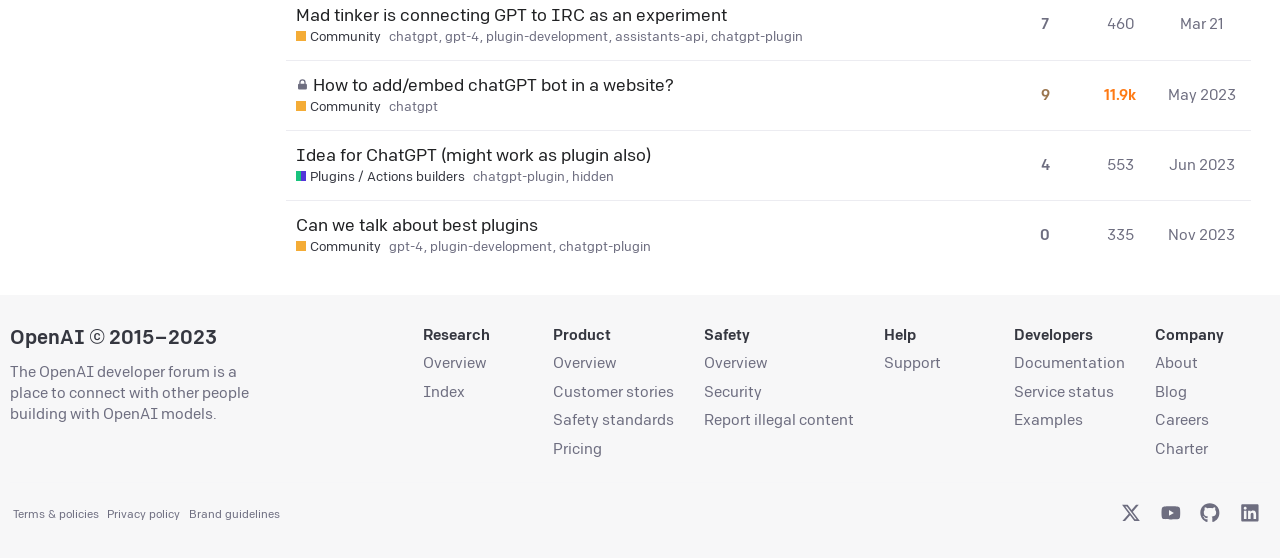Answer the question using only one word or a concise phrase: How many replies does the first topic have?

7